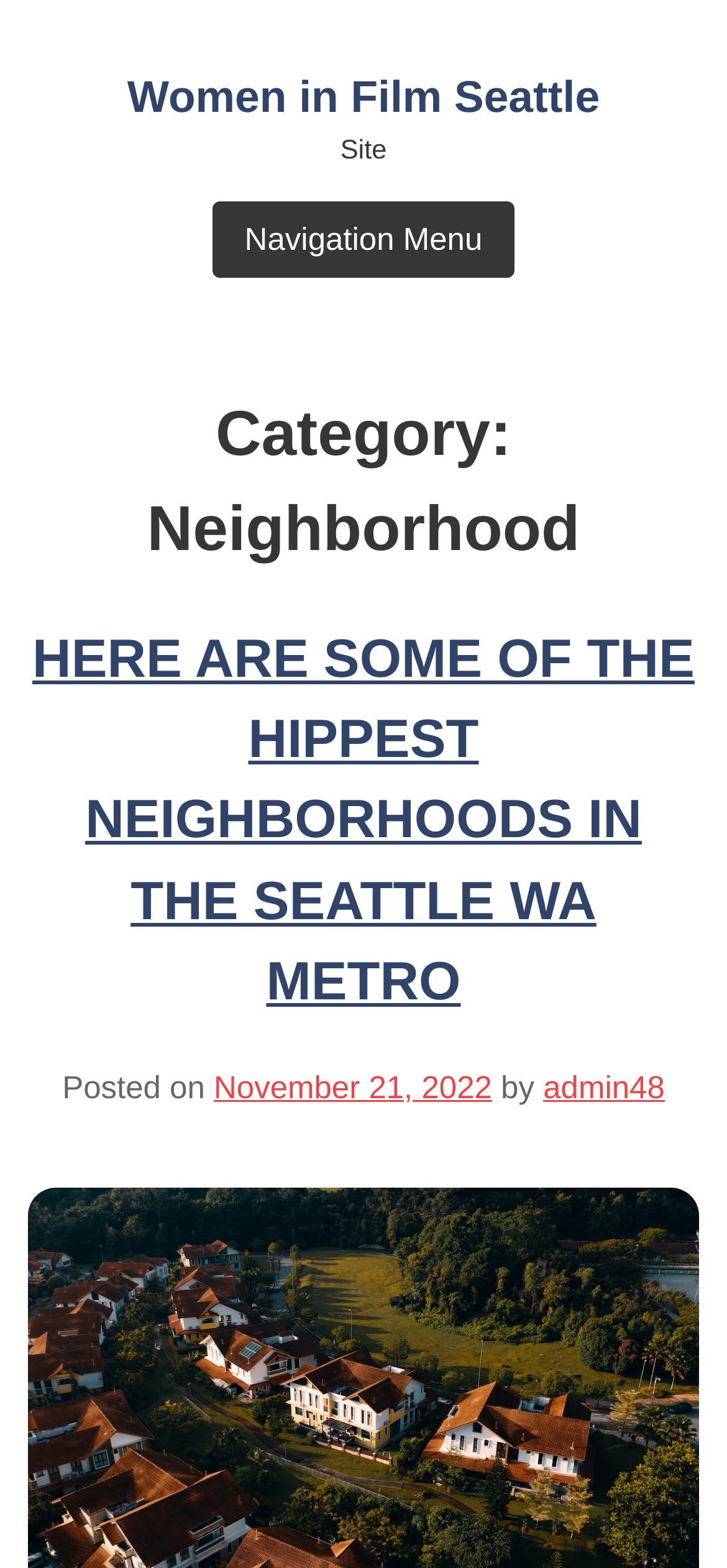Provide a comprehensive description of the webpage.

The webpage is about the Neighborhood section of Women in Film Seattle. At the top, there is a link to the Women in Film Seattle homepage, situated roughly in the middle of the top section of the page. To the right of this link, there is a static text element labeled "Site". 

Below these elements, there is a button for the Navigation Menu, which is not expanded by default. This button is positioned roughly in the middle of the page, slightly above the midpoint.

The main content of the page is divided into sections, with a heading that reads "Category: Neighborhood" at the top. Below this, there is a larger heading that spans the entire width of the page, which reads "HERE ARE SOME OF THE HIPPEST NEIGHBORHOODS IN THE SEATTLE WA METRO". This heading is followed by a link with the same text. 

Underneath this heading, there is a section with a static text element that reads "Posted on", followed by a link to a specific date, "November 21, 2022", which also contains a time element. To the right of this date, there is a static text element that reads "by", followed by a link to the author, "admin48".